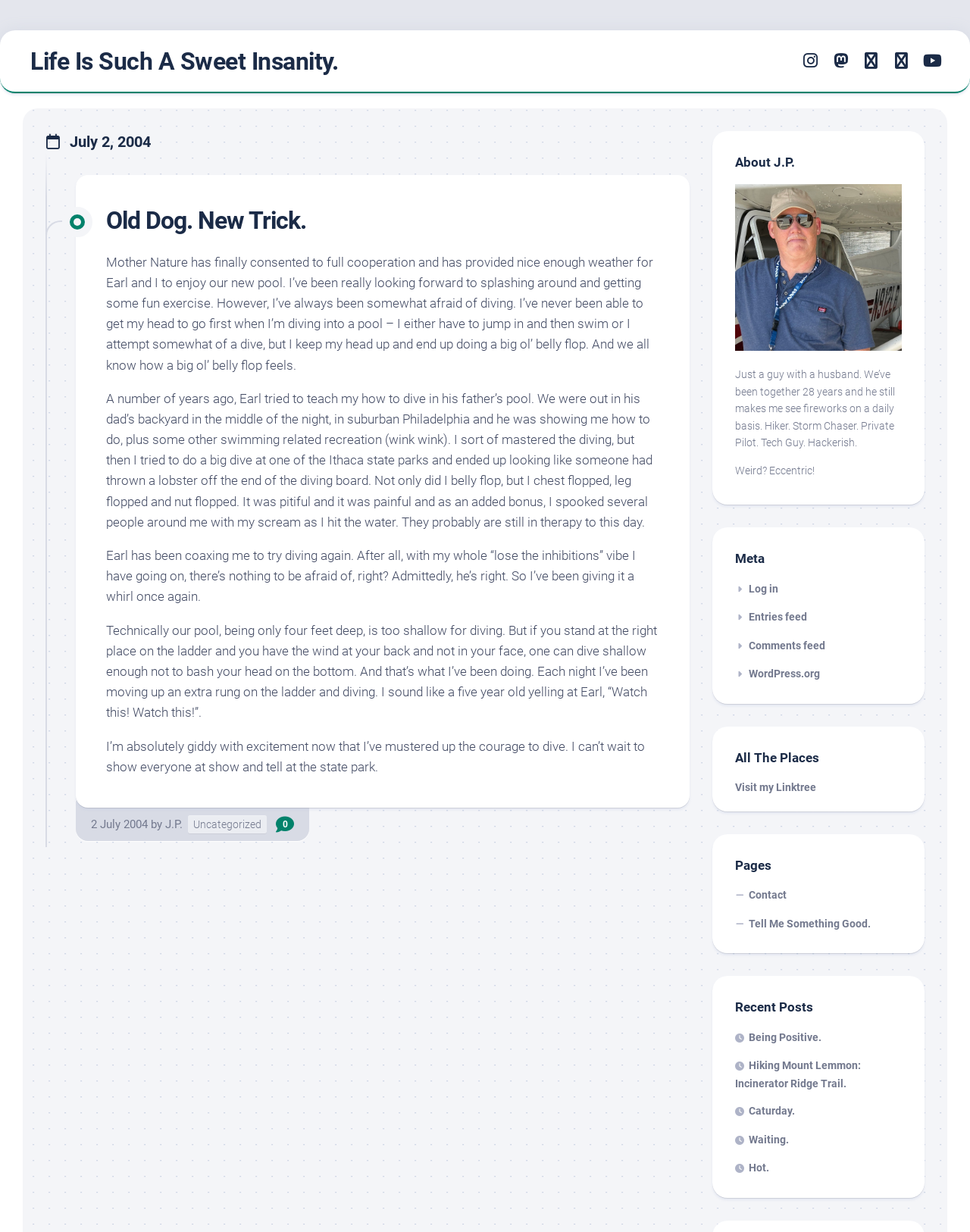Locate the bounding box coordinates of the element that should be clicked to execute the following instruction: "Visit the 'About J.P.' page".

[0.758, 0.125, 0.93, 0.139]